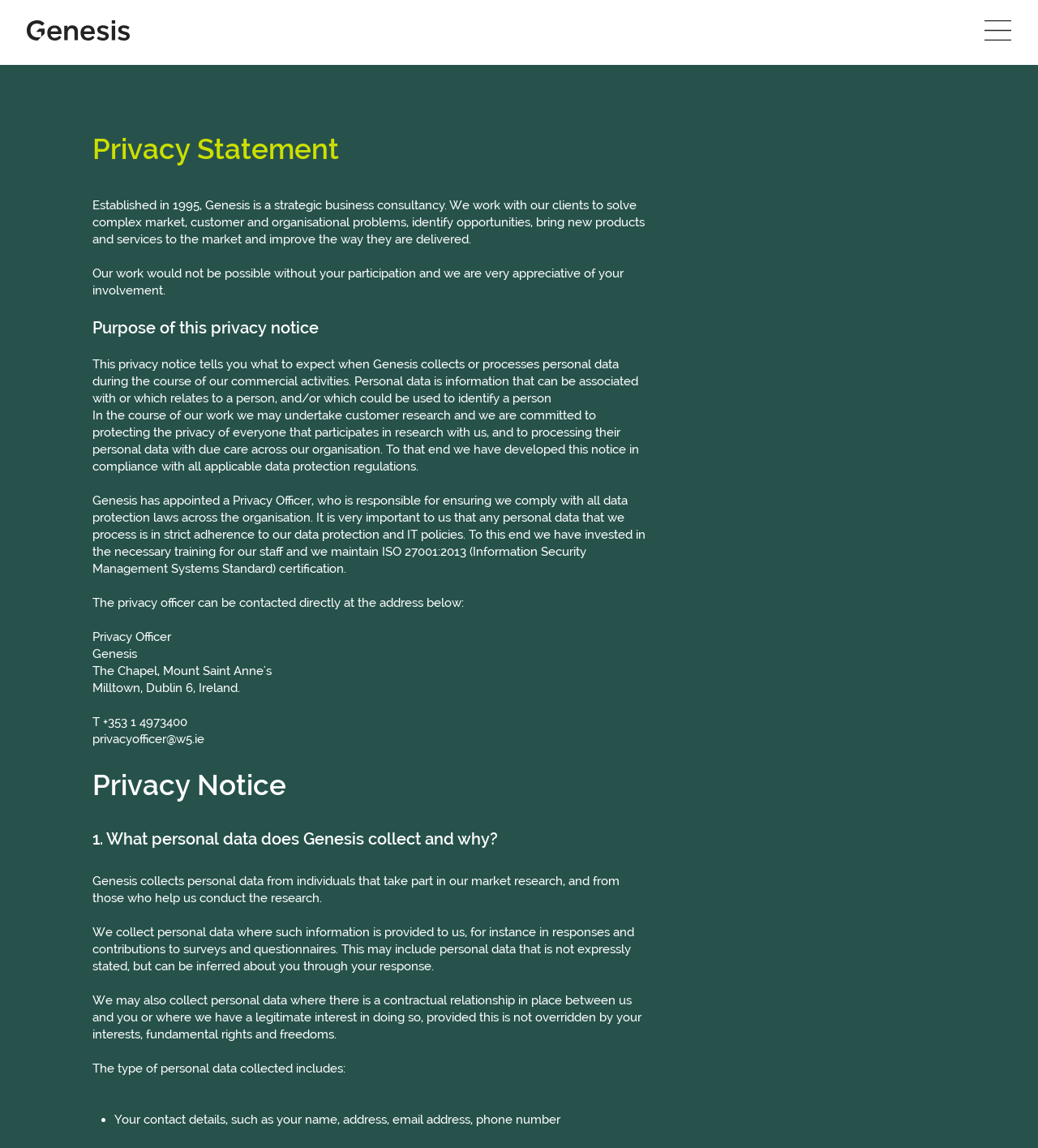Analyze the image and provide a detailed answer to the question: What is Genesis committed to protecting?

Genesis is committed to protecting the privacy of everyone that participates in research with them, and to processing their personal data with due care across their organisation. This is stated in the section 'Our work would not be possible without your participation and we are very appreciative of your involvement' on the webpage.